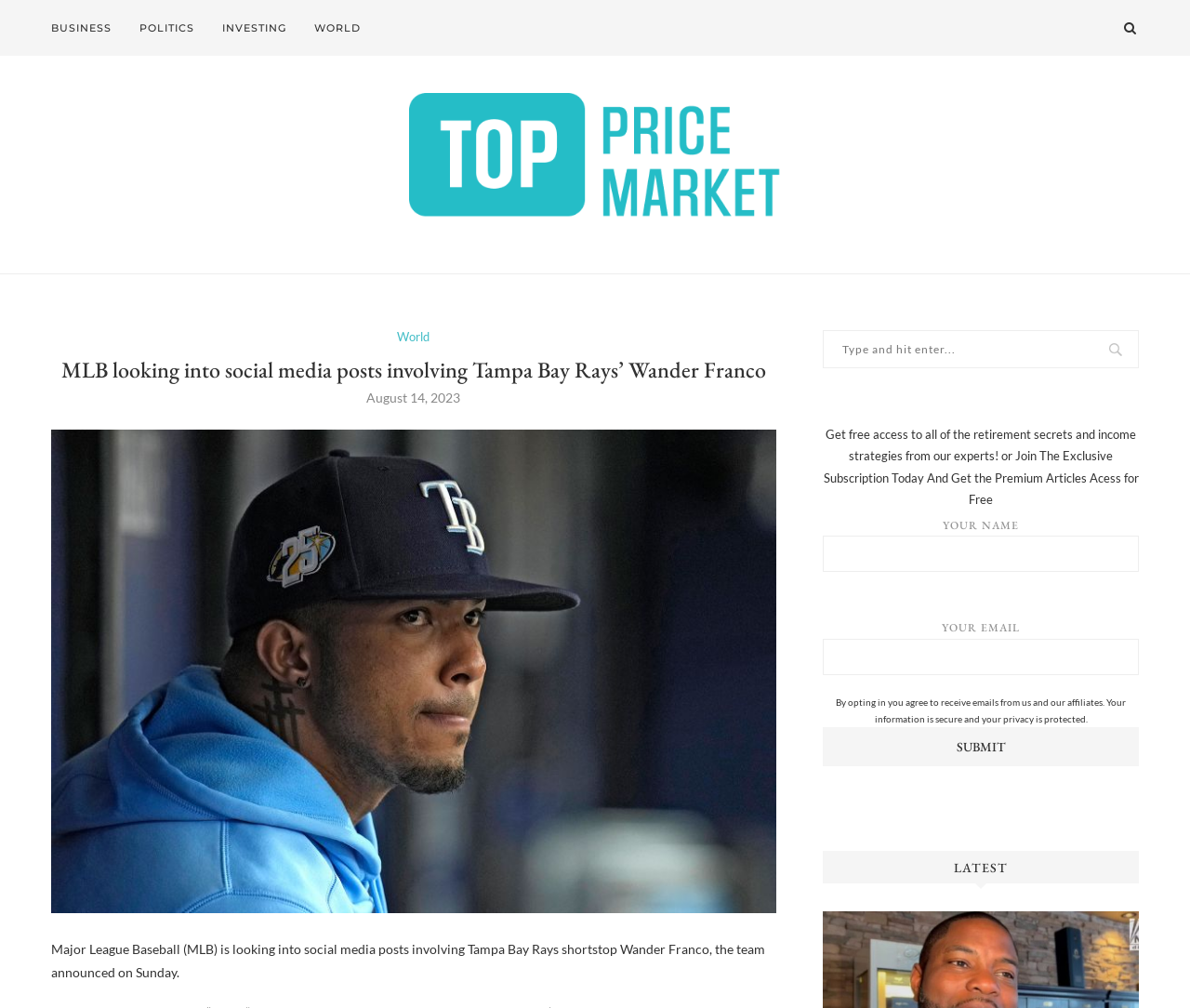Return the bounding box coordinates of the UI element that corresponds to this description: "World". The coordinates must be given as four float numbers in the range of 0 and 1, [left, top, right, bottom].

[0.334, 0.328, 0.361, 0.342]